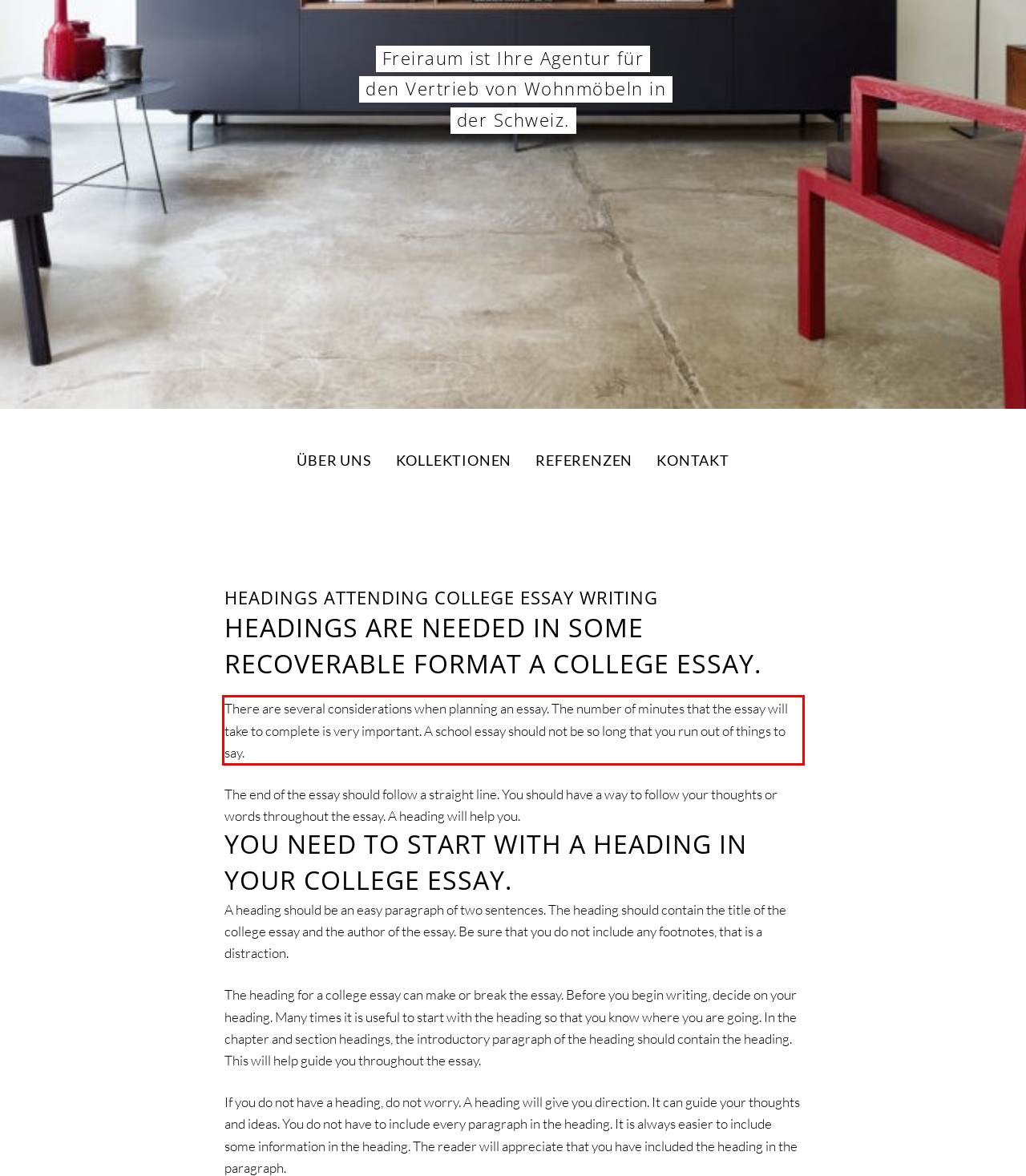You are given a screenshot showing a webpage with a red bounding box. Perform OCR to capture the text within the red bounding box.

There are several considerations when planning an essay. The number of minutes that the essay will take to complete is very important. A school essay should not be so long that you run out of things to say.